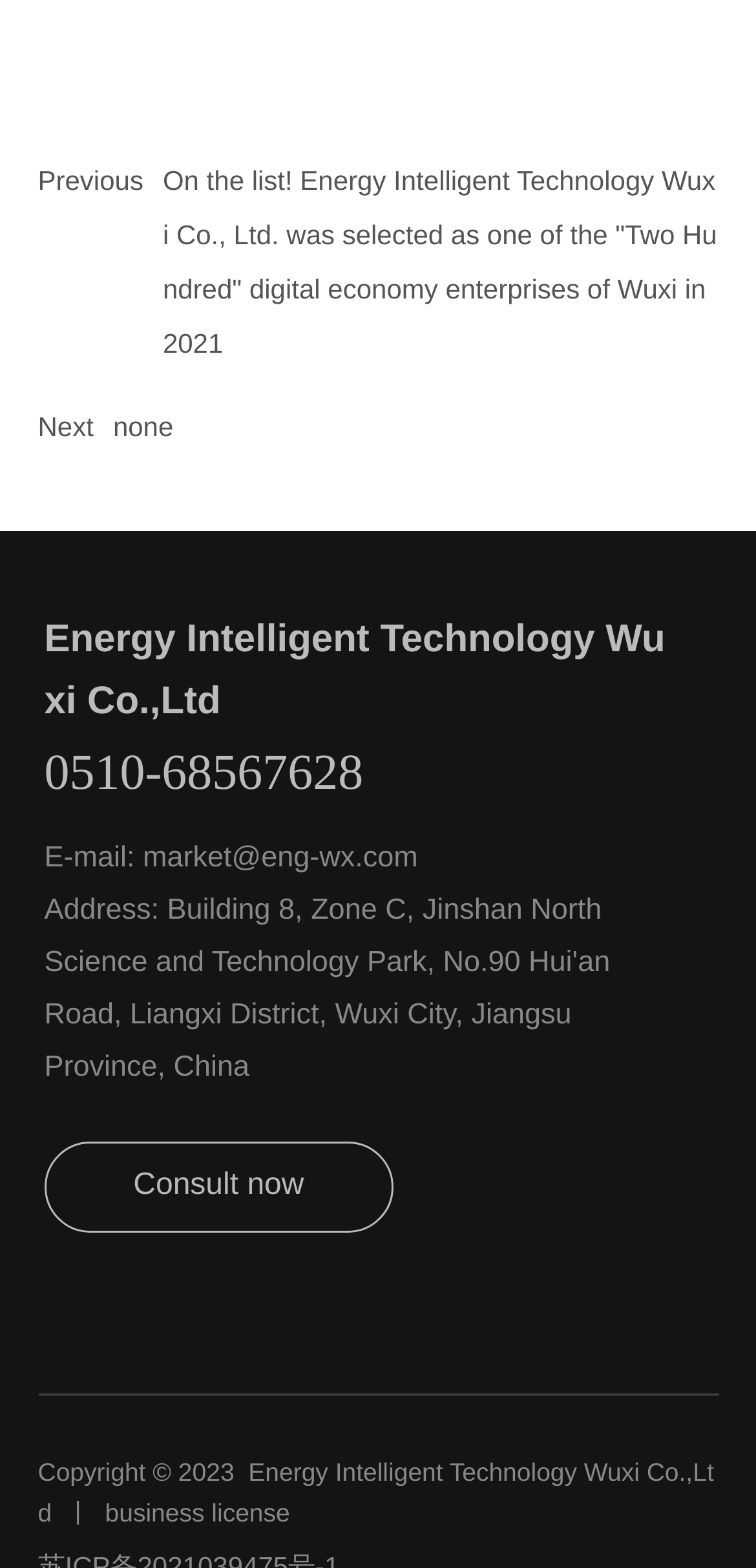Identify and provide the bounding box coordinates of the UI element described: "market@eng-wx.com". The coordinates should be formatted as [left, top, right, bottom], with each number being a float between 0 and 1.

[0.189, 0.537, 0.553, 0.558]